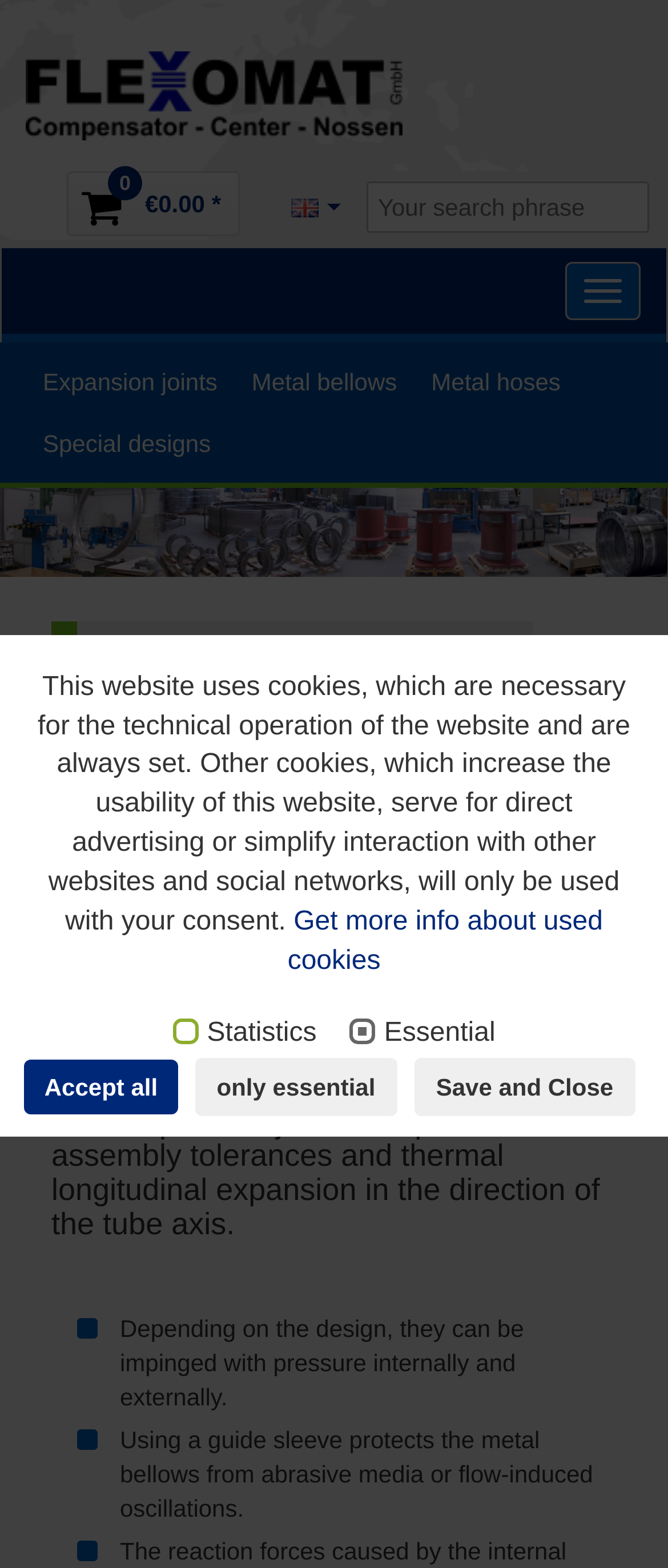Please determine the bounding box coordinates for the element with the description: "Products".

[0.036, 0.294, 0.178, 0.311]